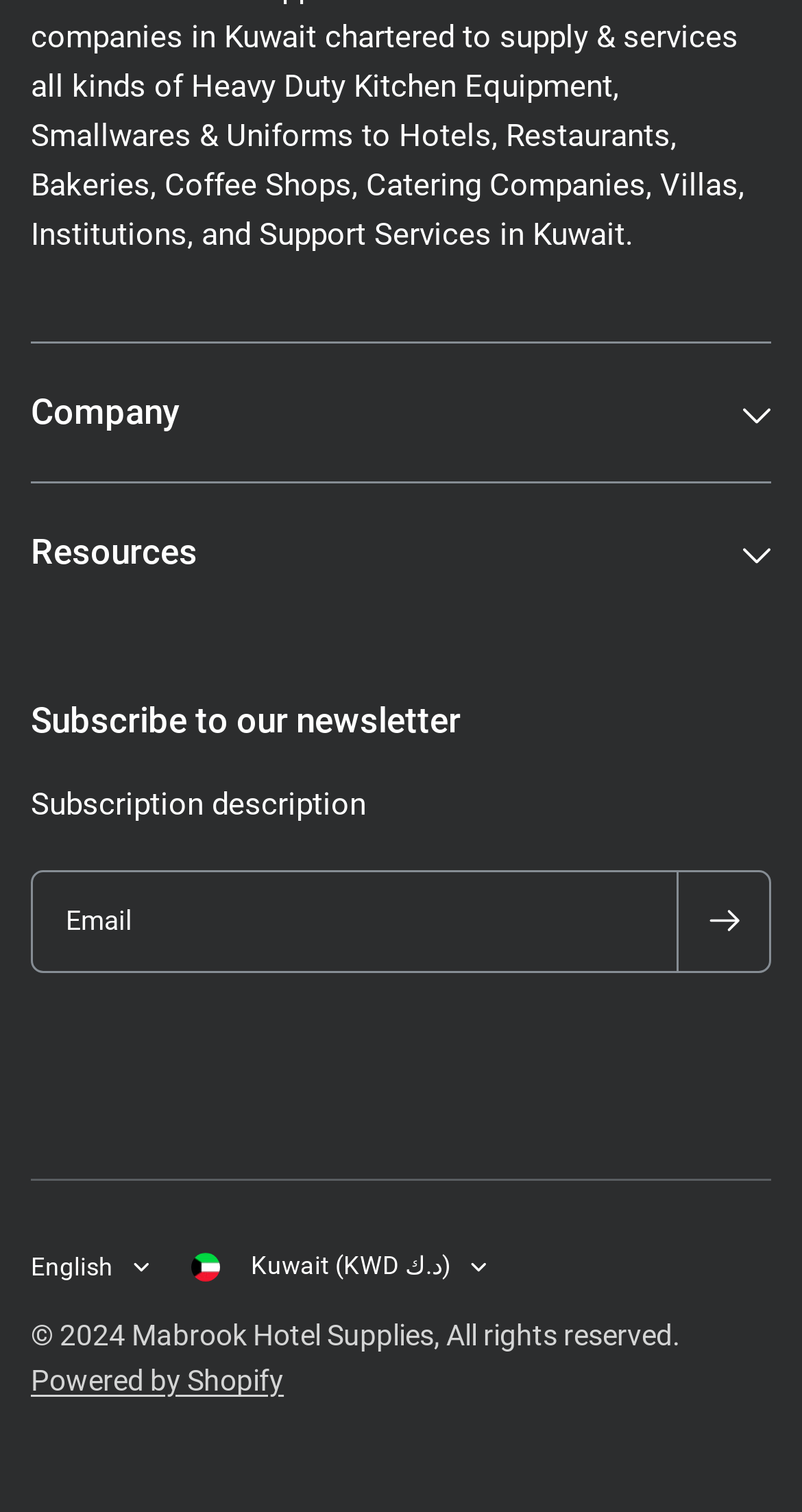Provide a one-word or one-phrase answer to the question:
What is the copyright year of this website?

2024